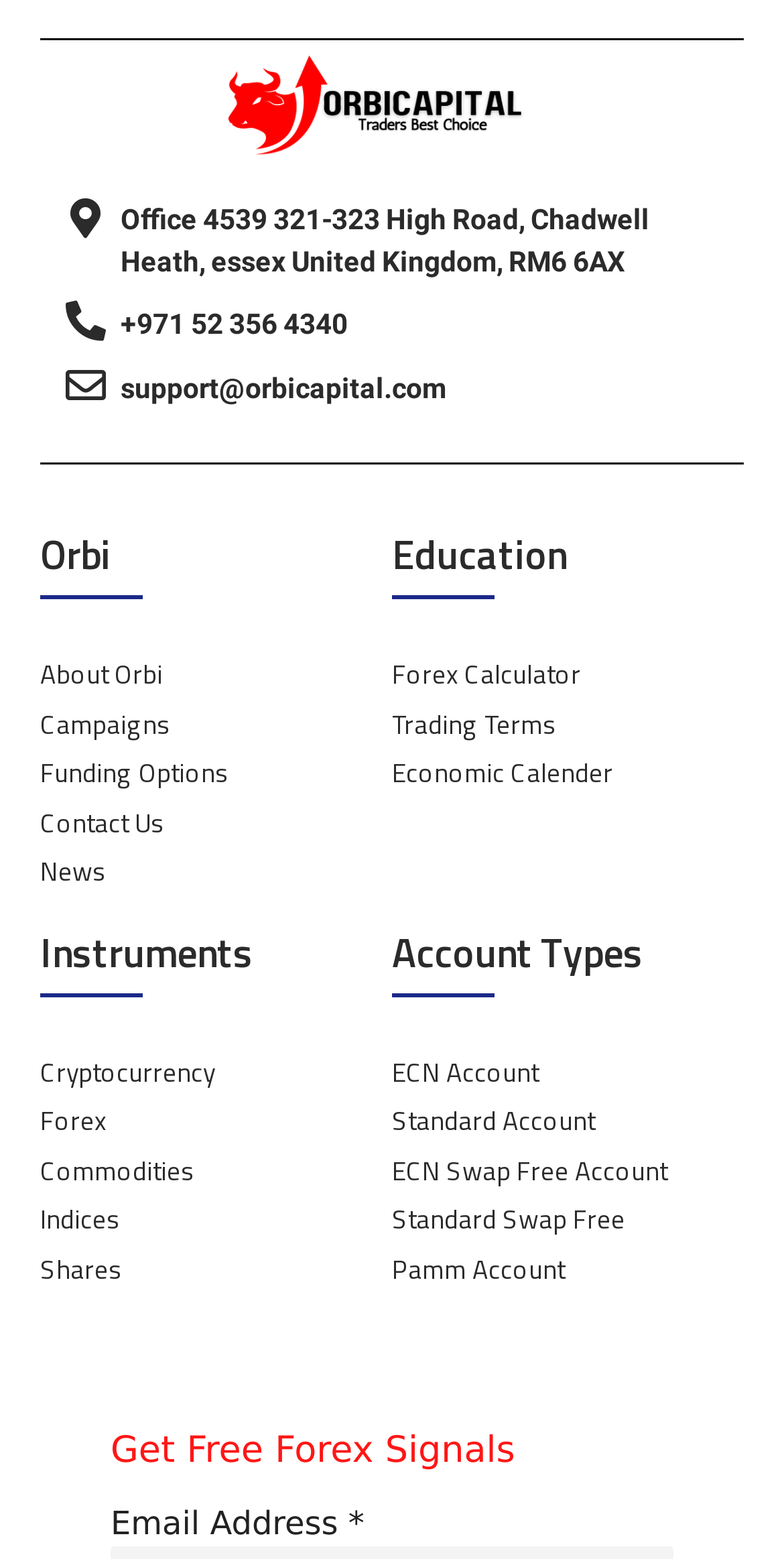Analyze the image and deliver a detailed answer to the question: What is the address of Orbi?

The address of Orbi can be found in the static text element at the top of the webpage, which reads 'Office 4539 321-323 High Road, Chadwell Heath, Essex United Kingdom, RM6 6AX'.